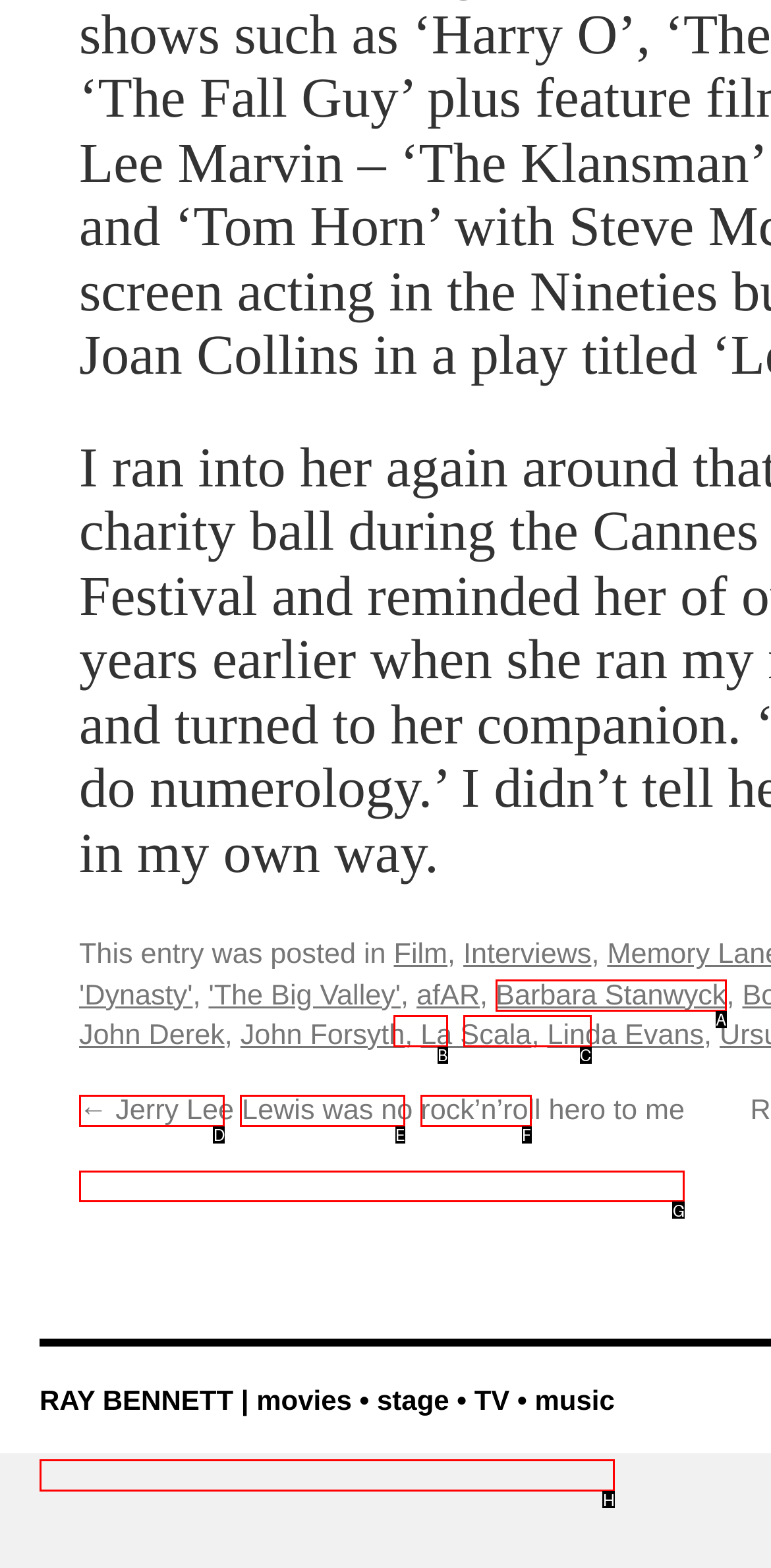Tell me which one HTML element I should click to complete the following task: Read the interview with Barbara Stanwyck Answer with the option's letter from the given choices directly.

A